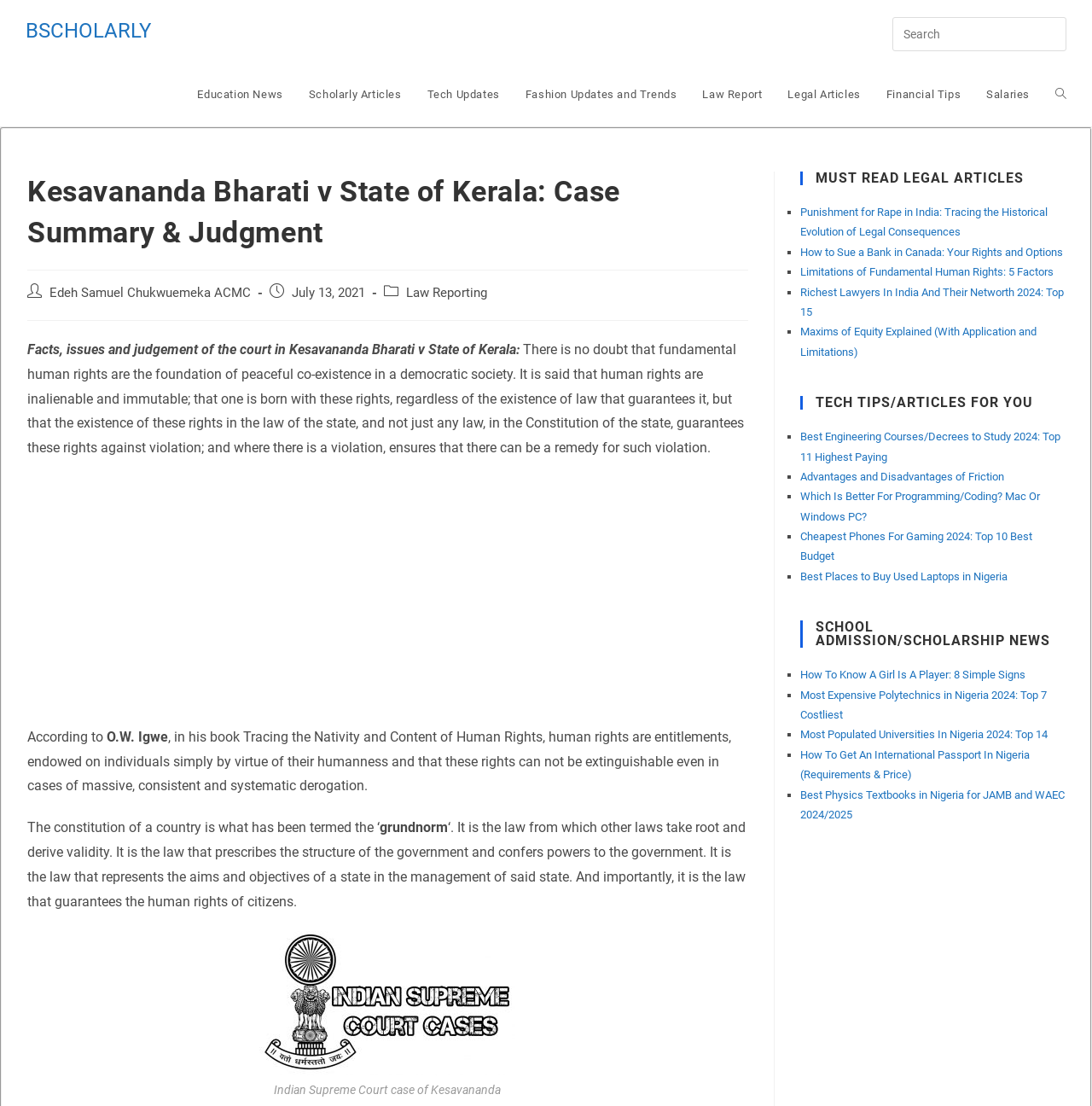Can you provide the bounding box coordinates for the element that should be clicked to implement the instruction: "View Law Report"?

[0.632, 0.057, 0.71, 0.114]